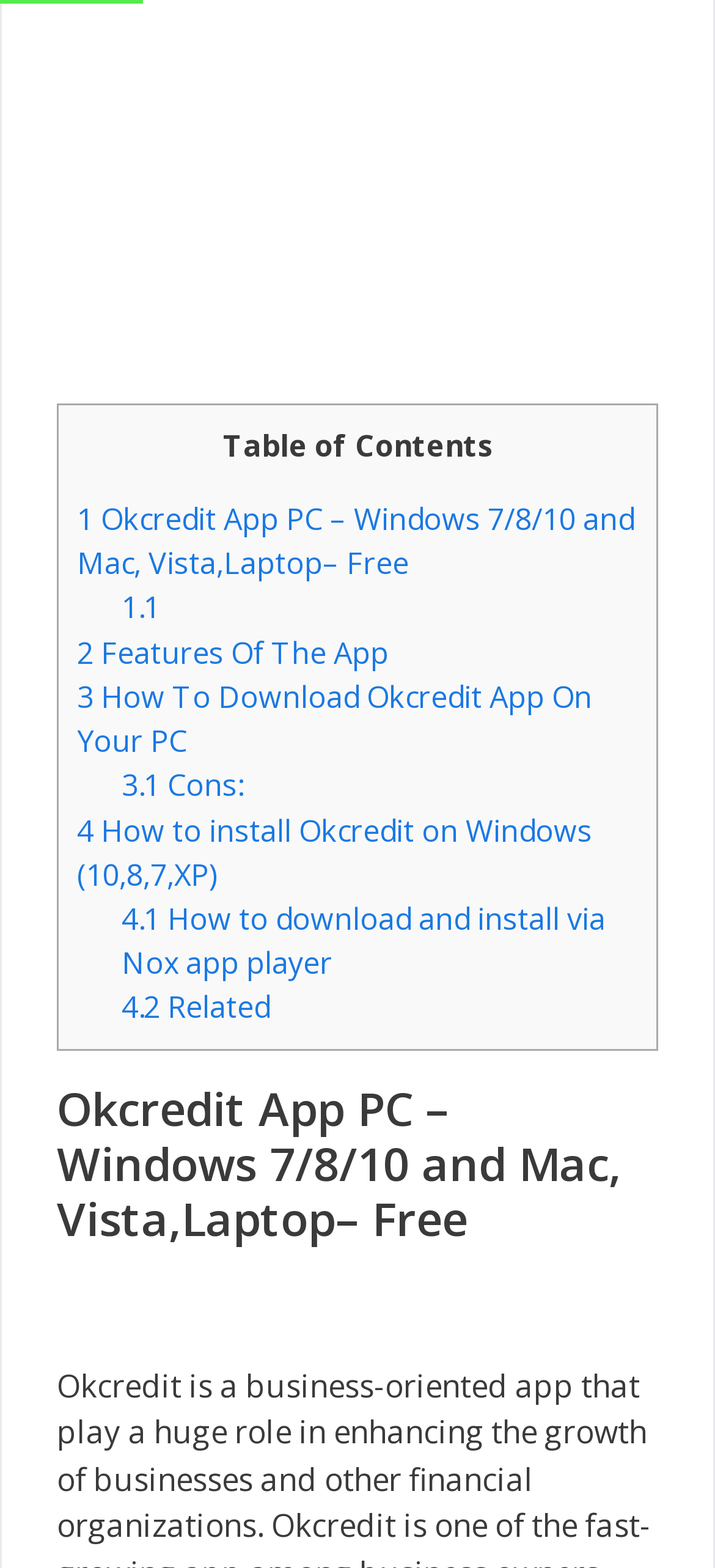Locate the bounding box coordinates for the element described below: "2 Features Of The App". The coordinates must be four float values between 0 and 1, formatted as [left, top, right, bottom].

[0.108, 0.403, 0.544, 0.429]